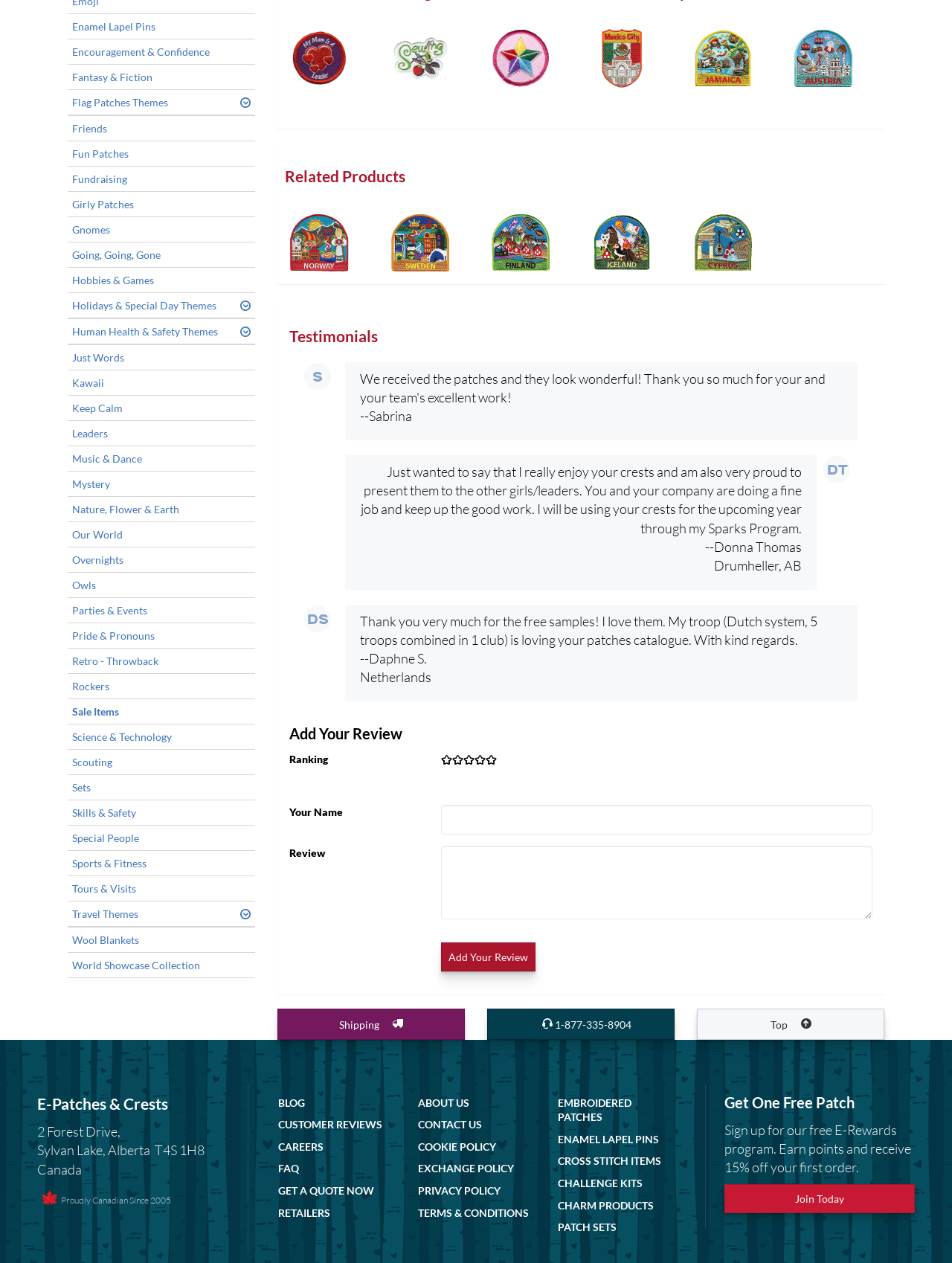Locate the bounding box coordinates of the area that needs to be clicked to fulfill the following instruction: "View Holidays & Special Day Themes". The coordinates should be in the format of four float numbers between 0 and 1, namely [left, top, right, bottom].

[0.076, 0.237, 0.227, 0.247]